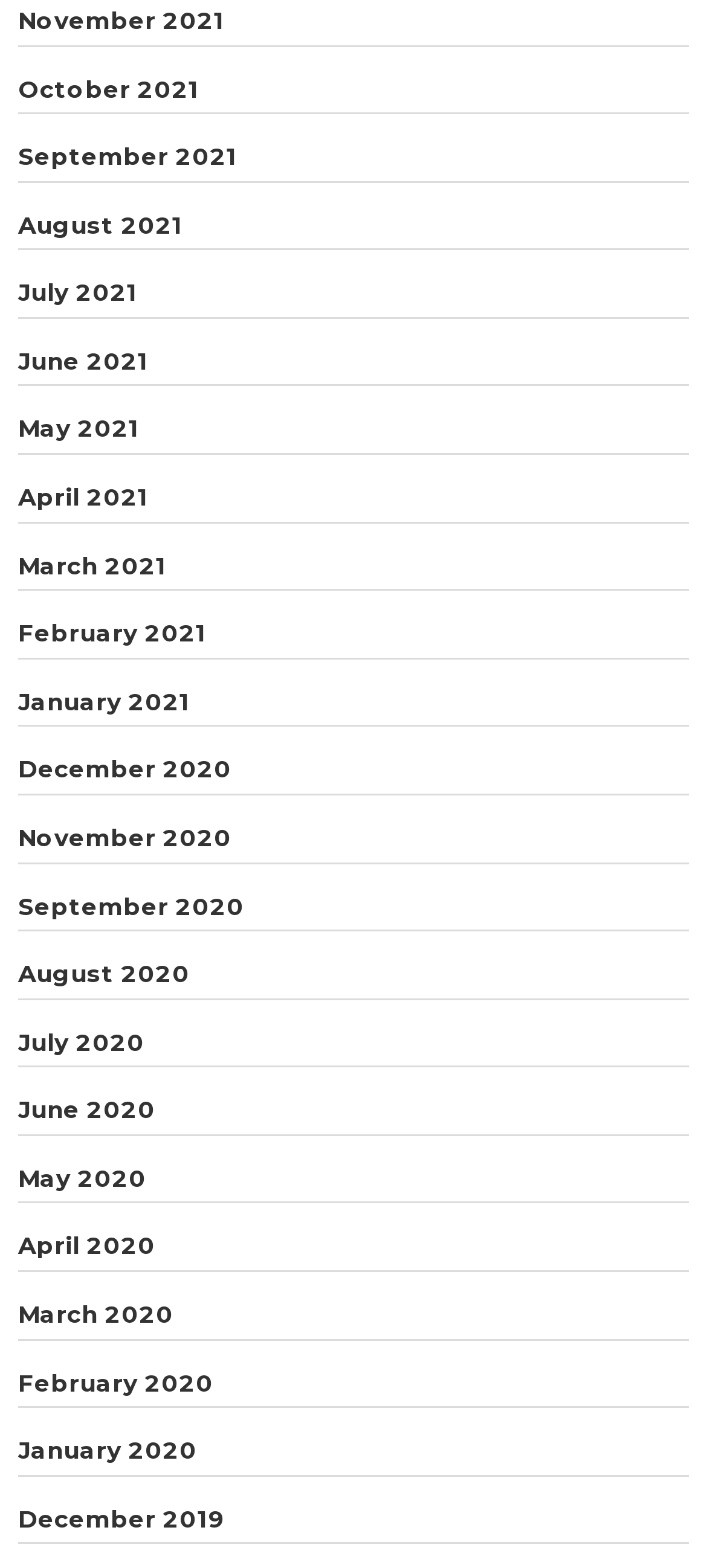Indicate the bounding box coordinates of the element that needs to be clicked to satisfy the following instruction: "View December 2019". The coordinates should be four float numbers between 0 and 1, i.e., [left, top, right, bottom].

[0.026, 0.959, 0.318, 0.977]